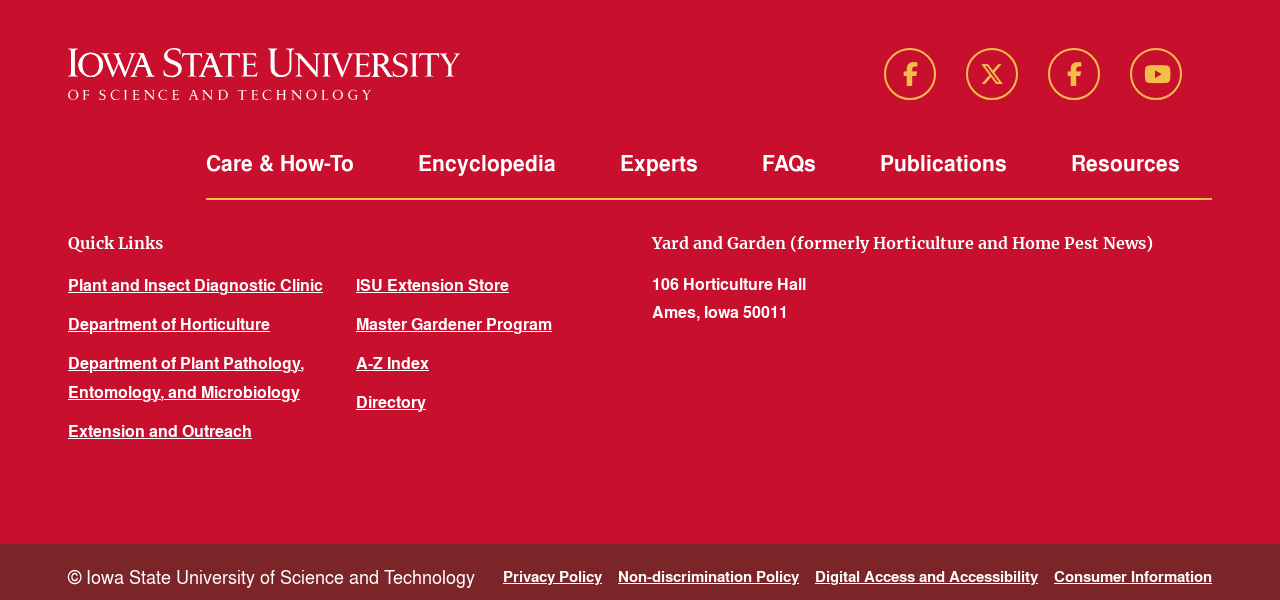Please respond in a single word or phrase: 
What is the copyright information at the bottom?

Iowa State University of Science and Technology